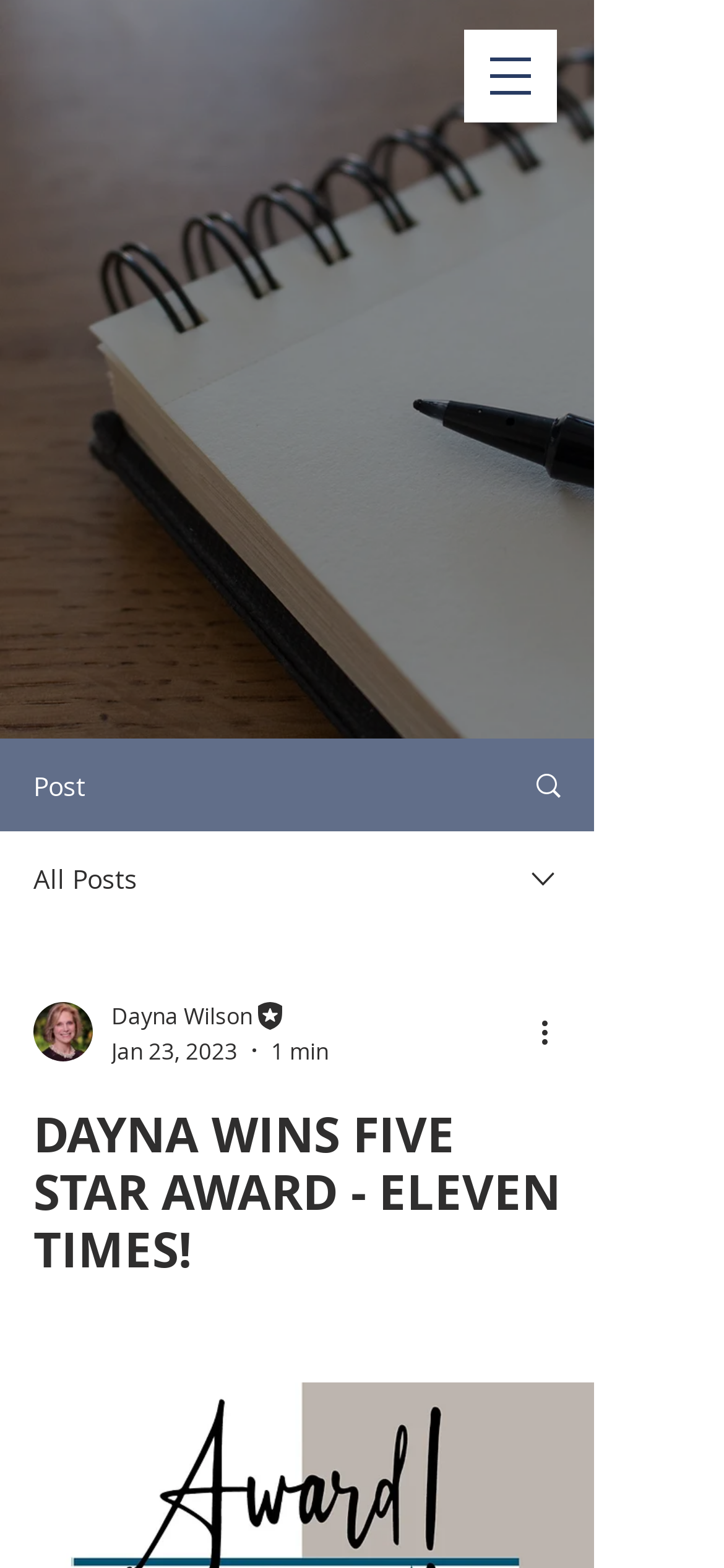Identify the bounding box of the HTML element described as: "parent_node: Dayna Wilson".

[0.046, 0.639, 0.128, 0.677]